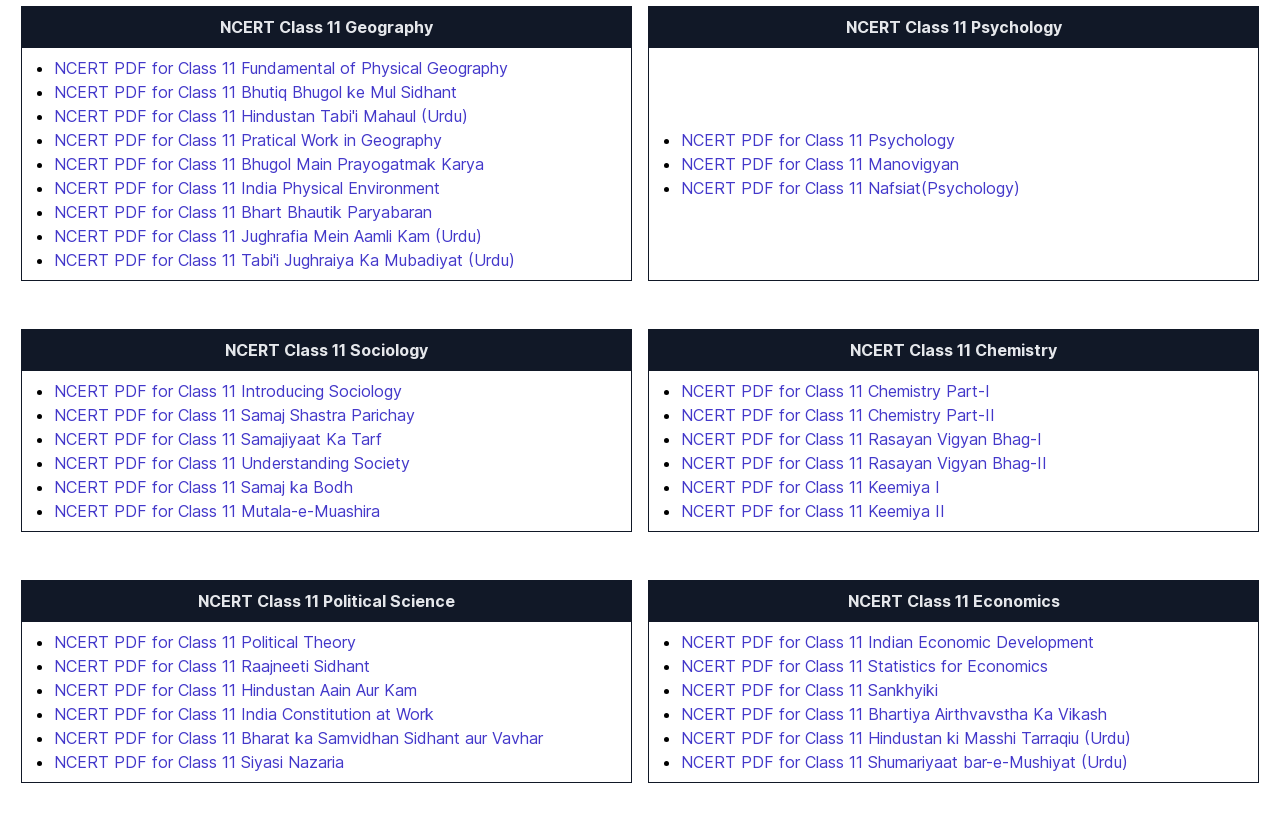Please identify the bounding box coordinates of the region to click in order to complete the given instruction: "Click on NCERT PDF for Class 11 Chemistry Part-I". The coordinates should be four float numbers between 0 and 1, i.e., [left, top, right, bottom].

[0.532, 0.467, 0.773, 0.491]